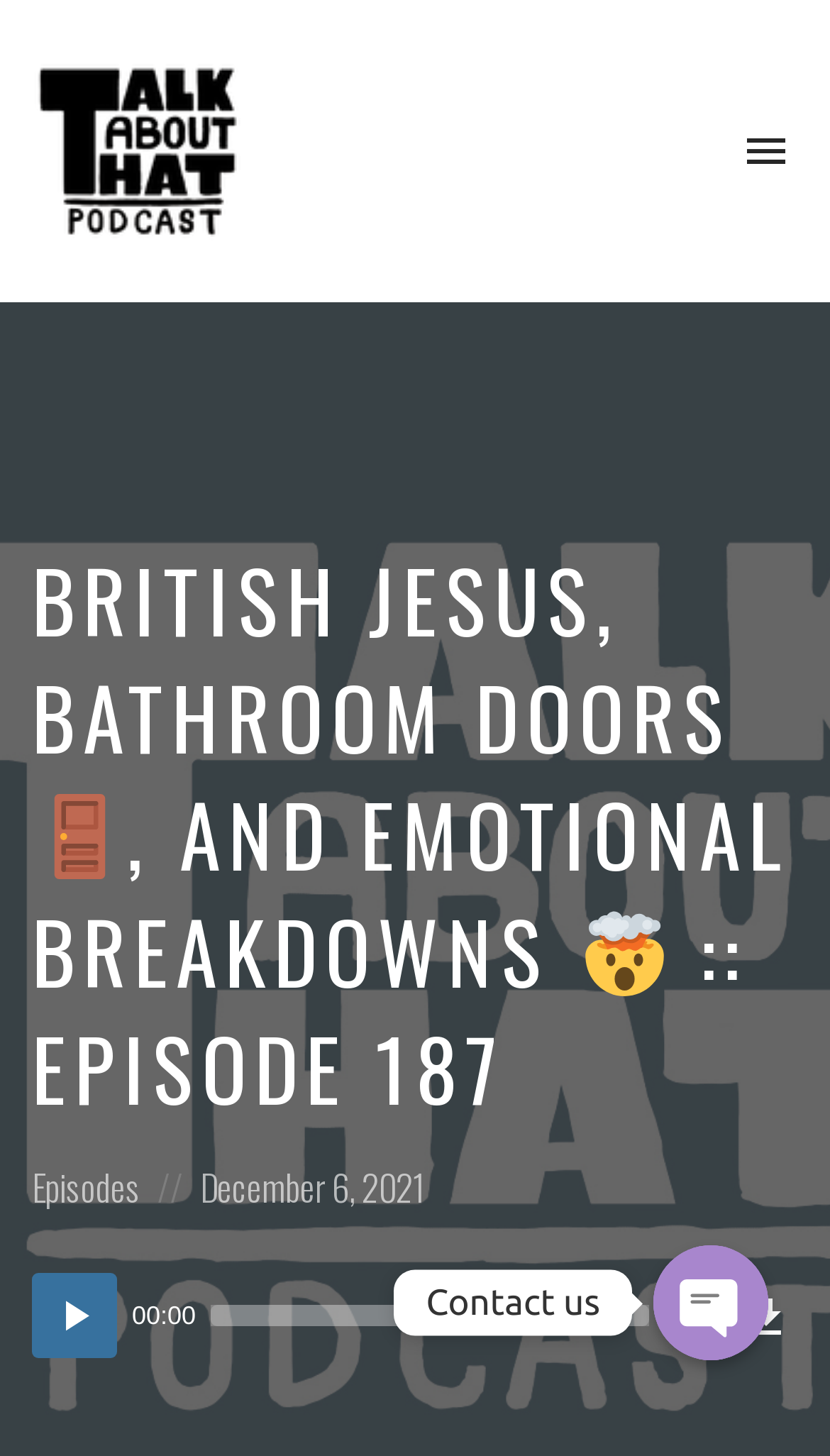What is the date of the podcast posting? Using the information from the screenshot, answer with a single word or phrase.

December 6, 2021